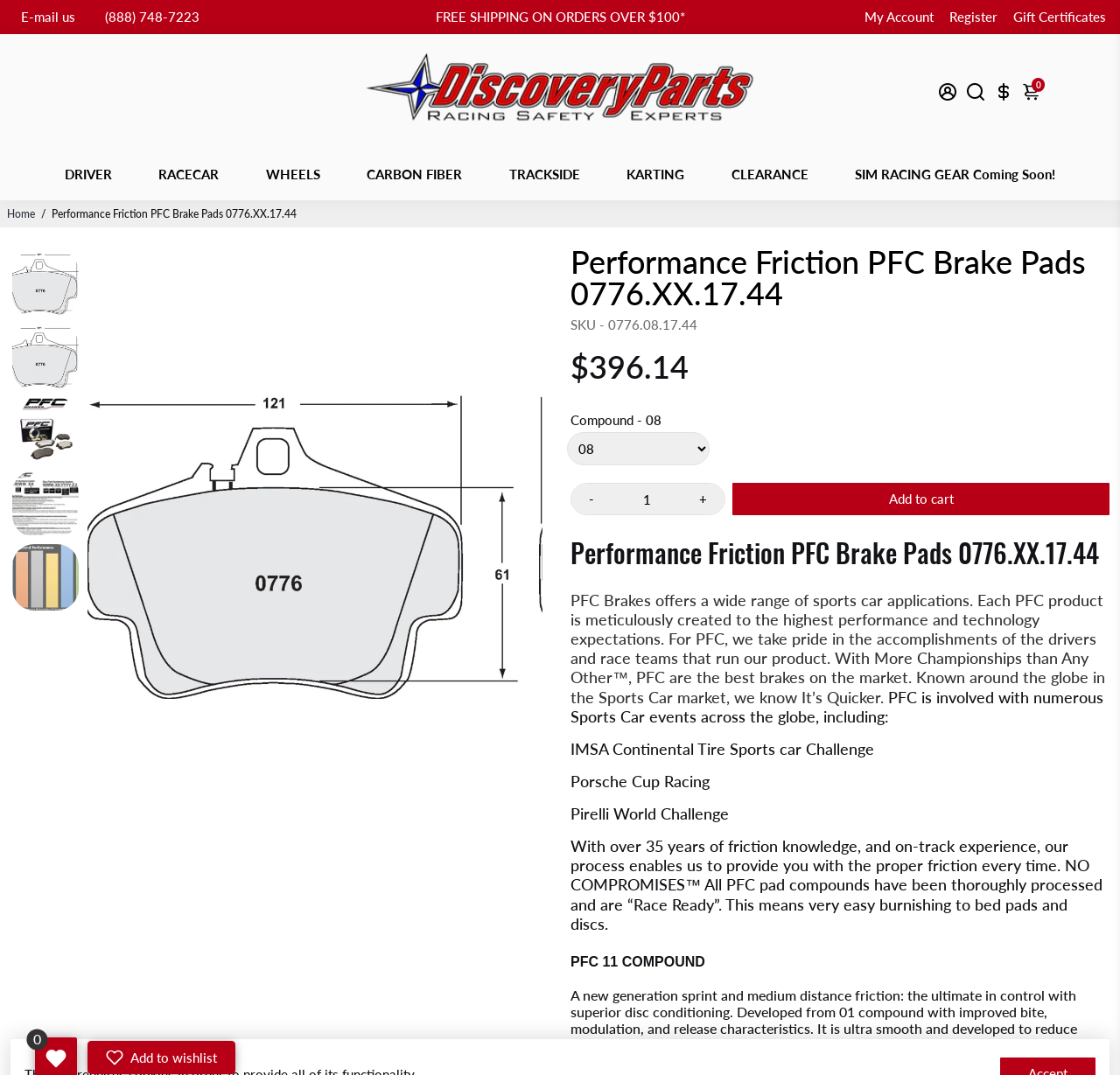What is the purpose of the PFC Brake Pads?
Based on the image, answer the question with a single word or brief phrase.

For sports car applications